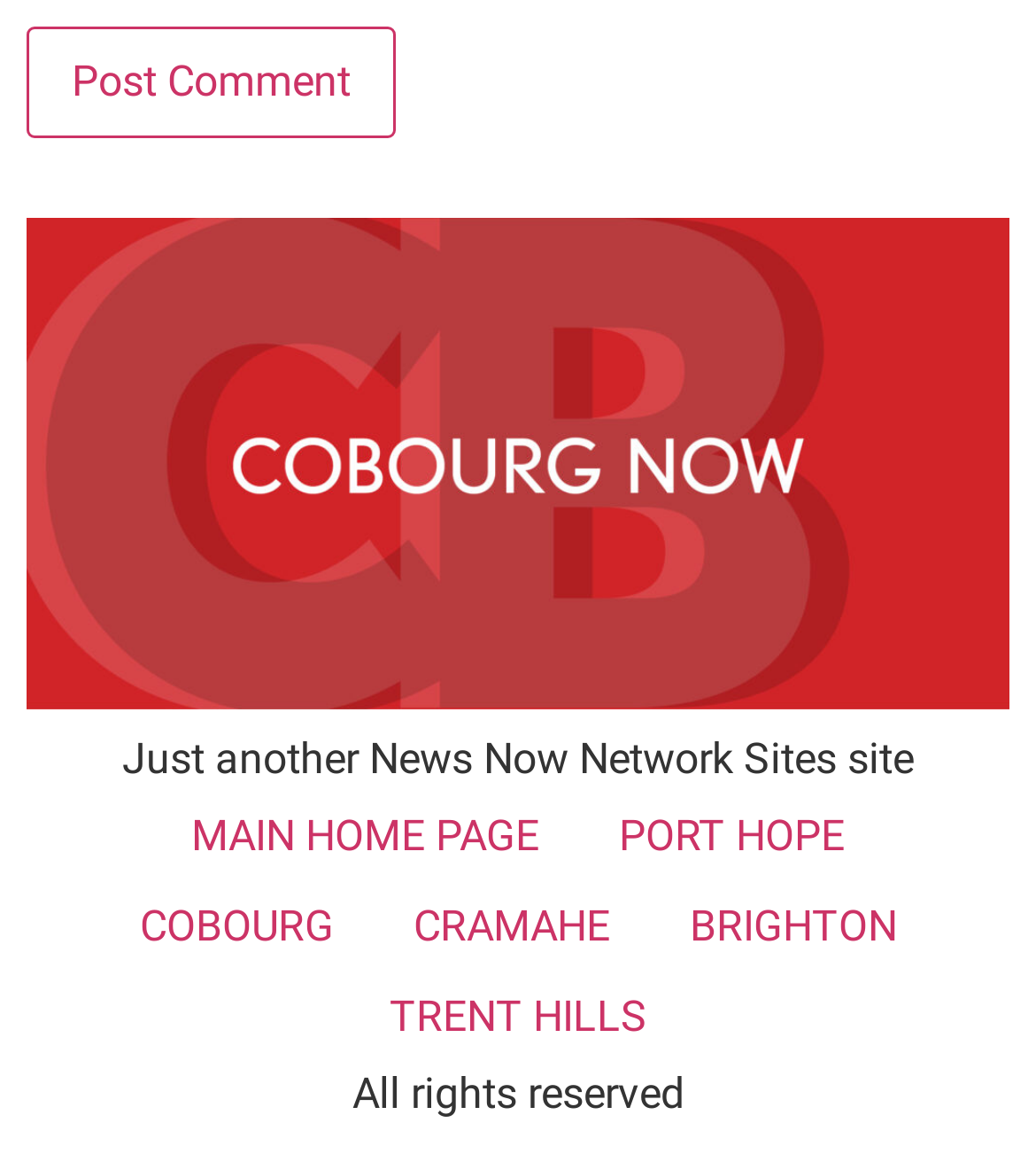Highlight the bounding box coordinates of the element that should be clicked to carry out the following instruction: "Click the 'Post Comment' button". The coordinates must be given as four float numbers ranging from 0 to 1, i.e., [left, top, right, bottom].

[0.026, 0.023, 0.382, 0.118]